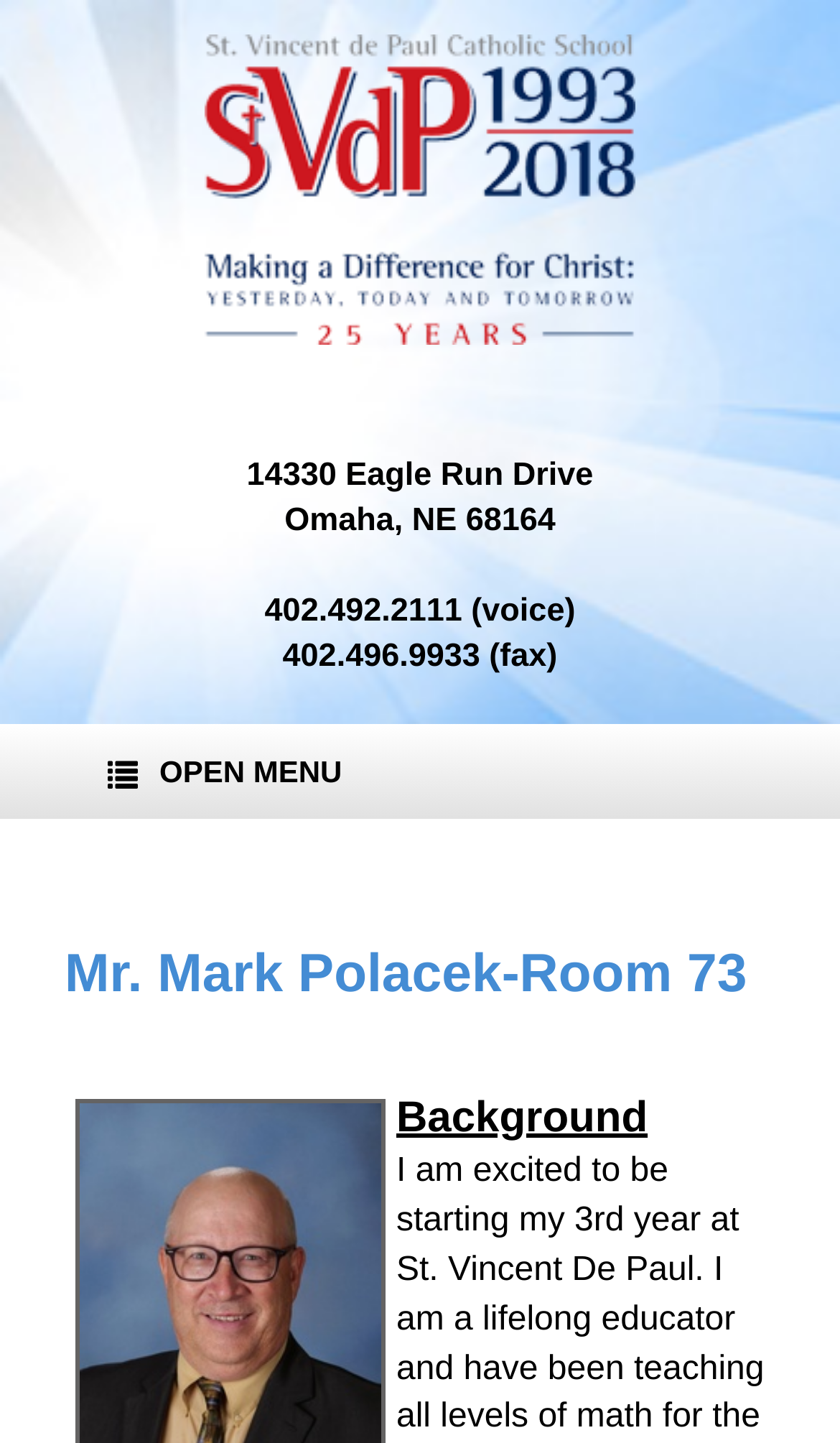Convey a detailed summary of the webpage, mentioning all key elements.

The webpage is about St. Vincent de Paul School, with a prominent link and image at the top center of the page, both labeled "St. Vincent de Paul School". Below this, there are three lines of text providing the school's address, phone number, and fax number, respectively. The address is "14330 Eagle Run Drive, Omaha, NE 68164", the phone number is "402.492.2111 (voice)", and the fax number is "402.496.9933 (fax)". 

On the top left, there is a link to open a menu, represented by an icon. The main heading of the page, "Mr. Mark Polacek-Room 73", is located at the top right. At the bottom center of the page, there is a section labeled "Background".